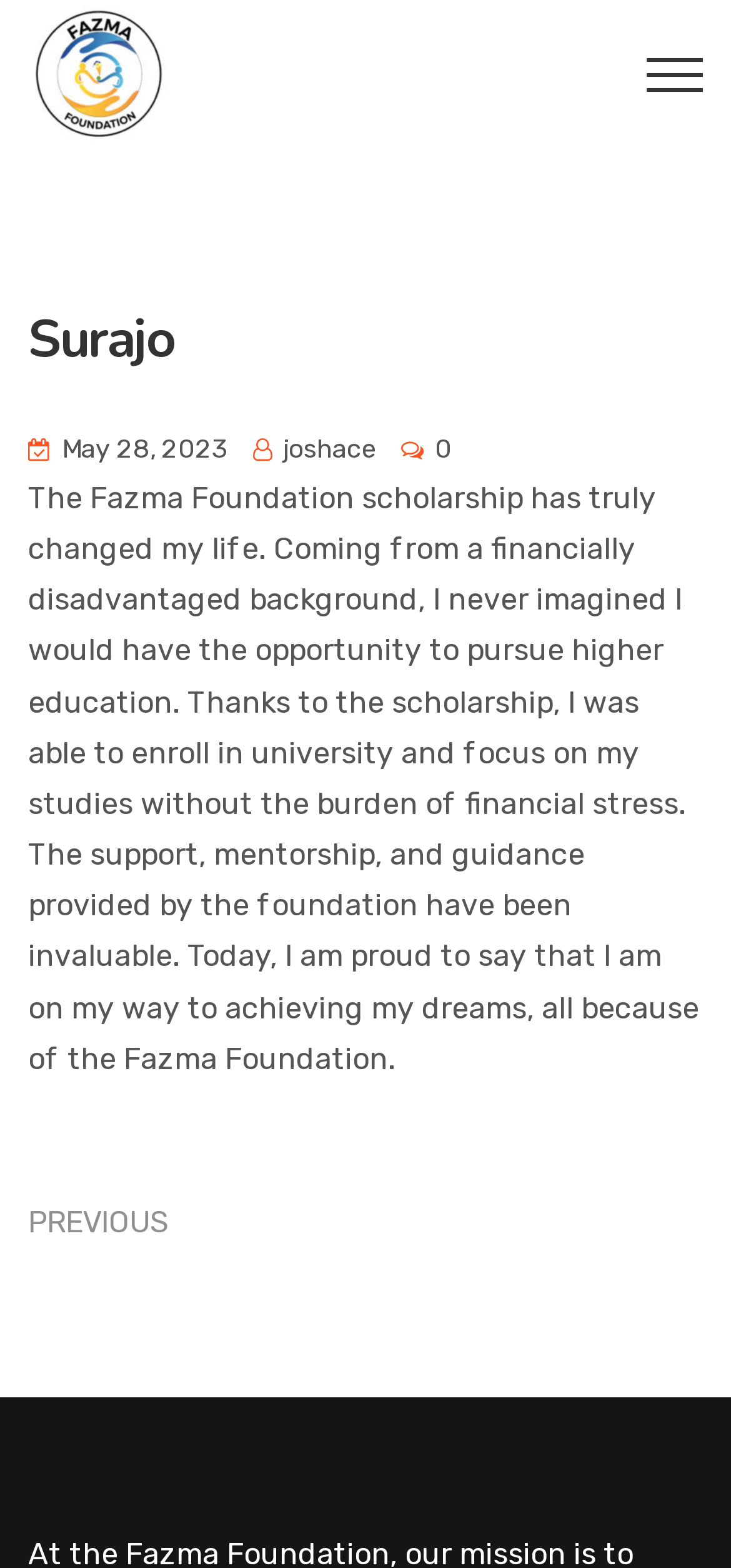Determine the bounding box for the HTML element described here: "alt="FAZMA Foundation"". The coordinates should be given as [left, top, right, bottom] with each number being a float between 0 and 1.

[0.038, 0.016, 0.231, 0.072]